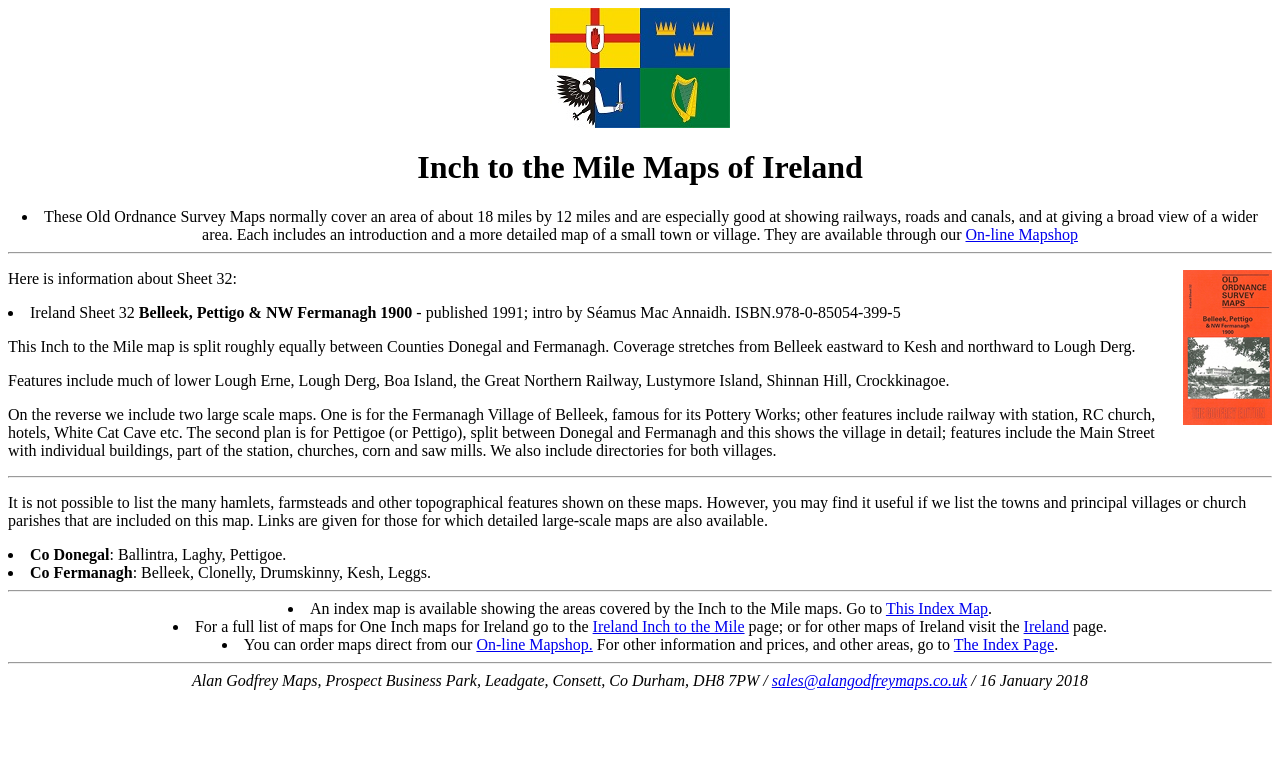Determine the bounding box coordinates of the target area to click to execute the following instruction: "Check the details of the Fermanagh Village of Belleek."

[0.006, 0.531, 0.903, 0.6]